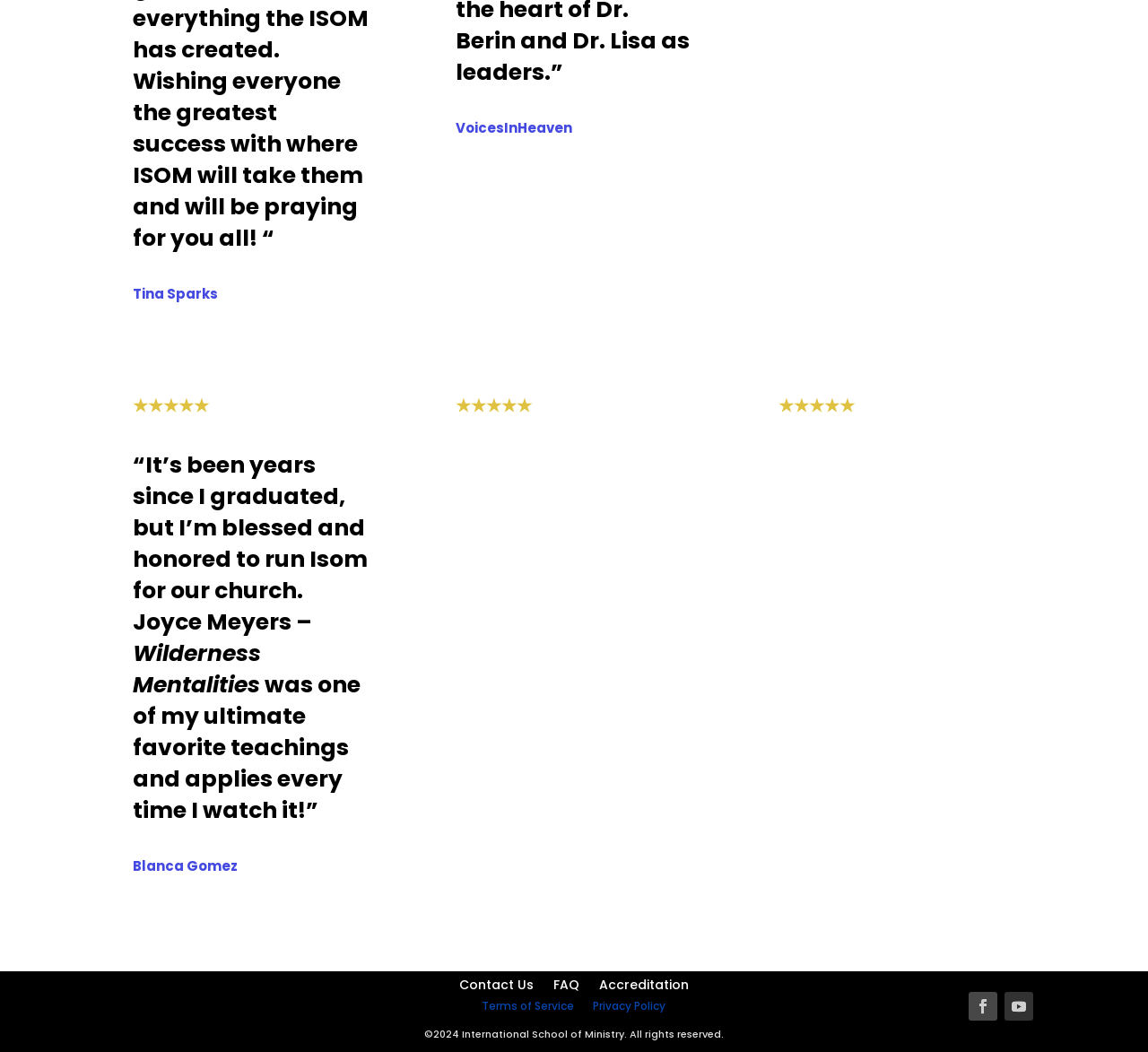Who is Tina Sparks?
Using the visual information from the image, give a one-word or short-phrase answer.

A person who uses ISOM